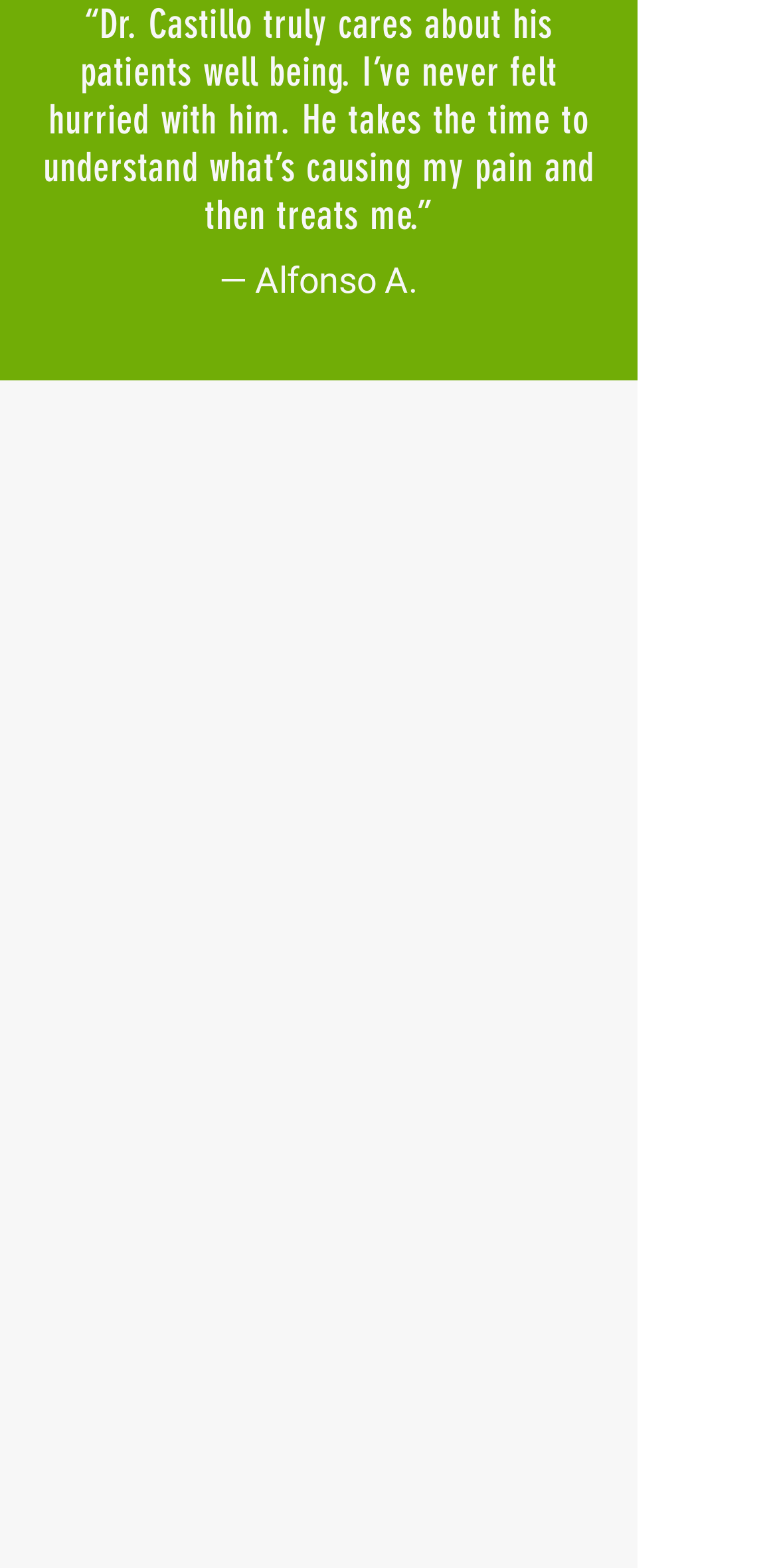Determine the bounding box coordinates for the area that needs to be clicked to fulfill this task: "Follow me on Facebook". The coordinates must be given as four float numbers between 0 and 1, i.e., [left, top, right, bottom].

[0.051, 0.909, 0.195, 0.928]